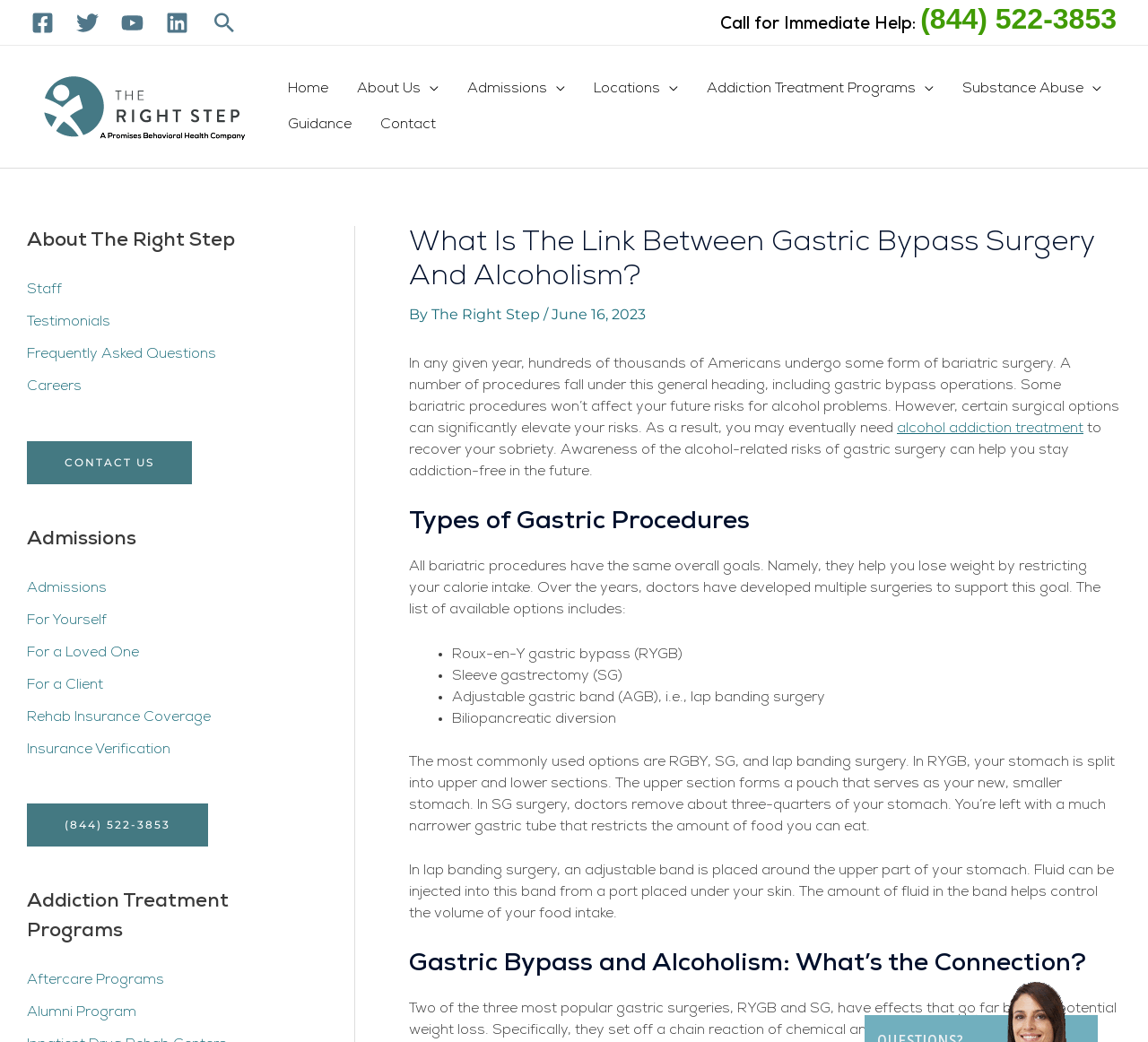Find the bounding box coordinates for the HTML element described in this sentence: "For a Client". Provide the coordinates as four float numbers between 0 and 1, in the format [left, top, right, bottom].

[0.023, 0.65, 0.09, 0.664]